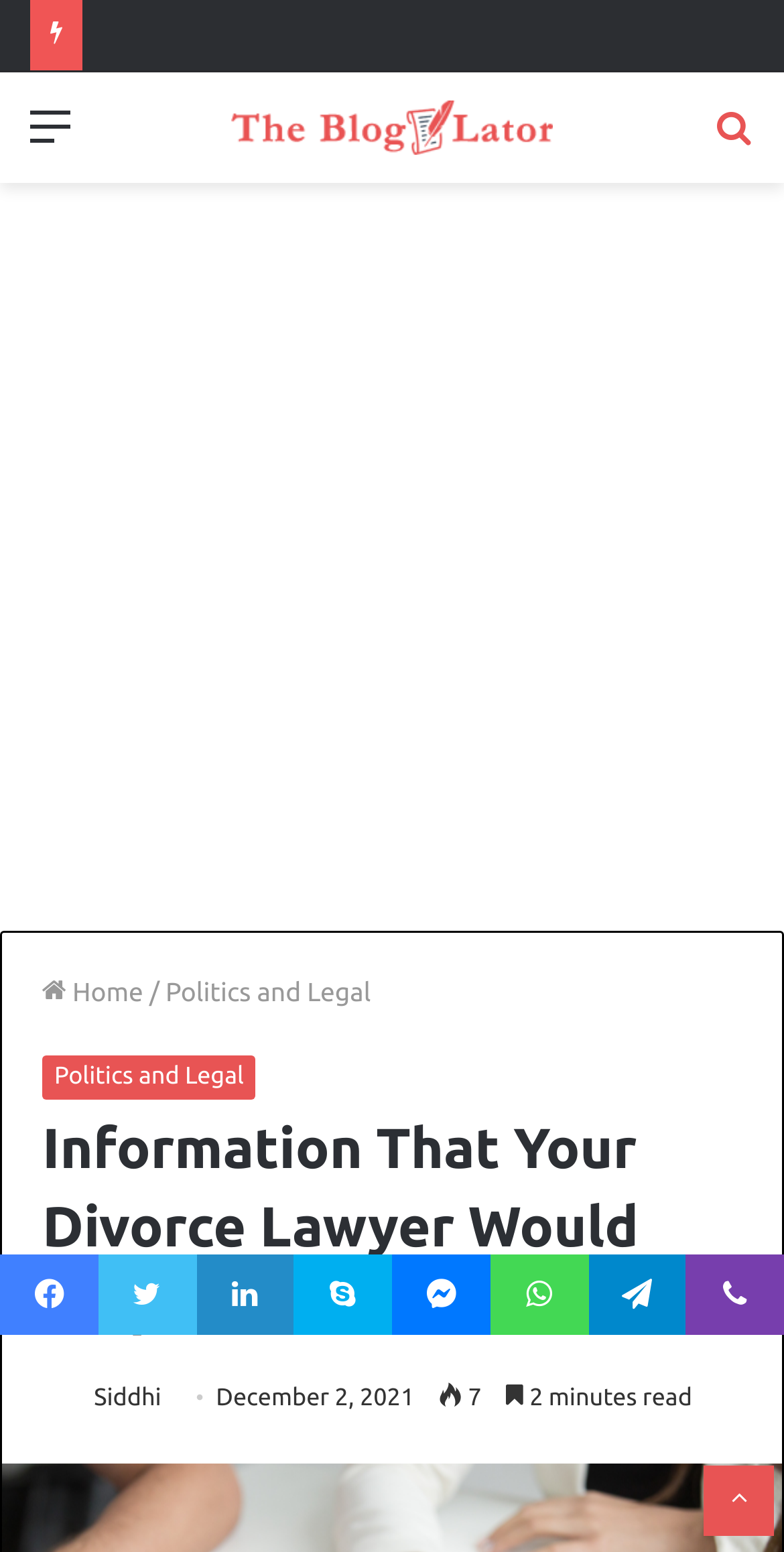What is the name of the blog?
Respond to the question with a single word or phrase according to the image.

The Blogulator